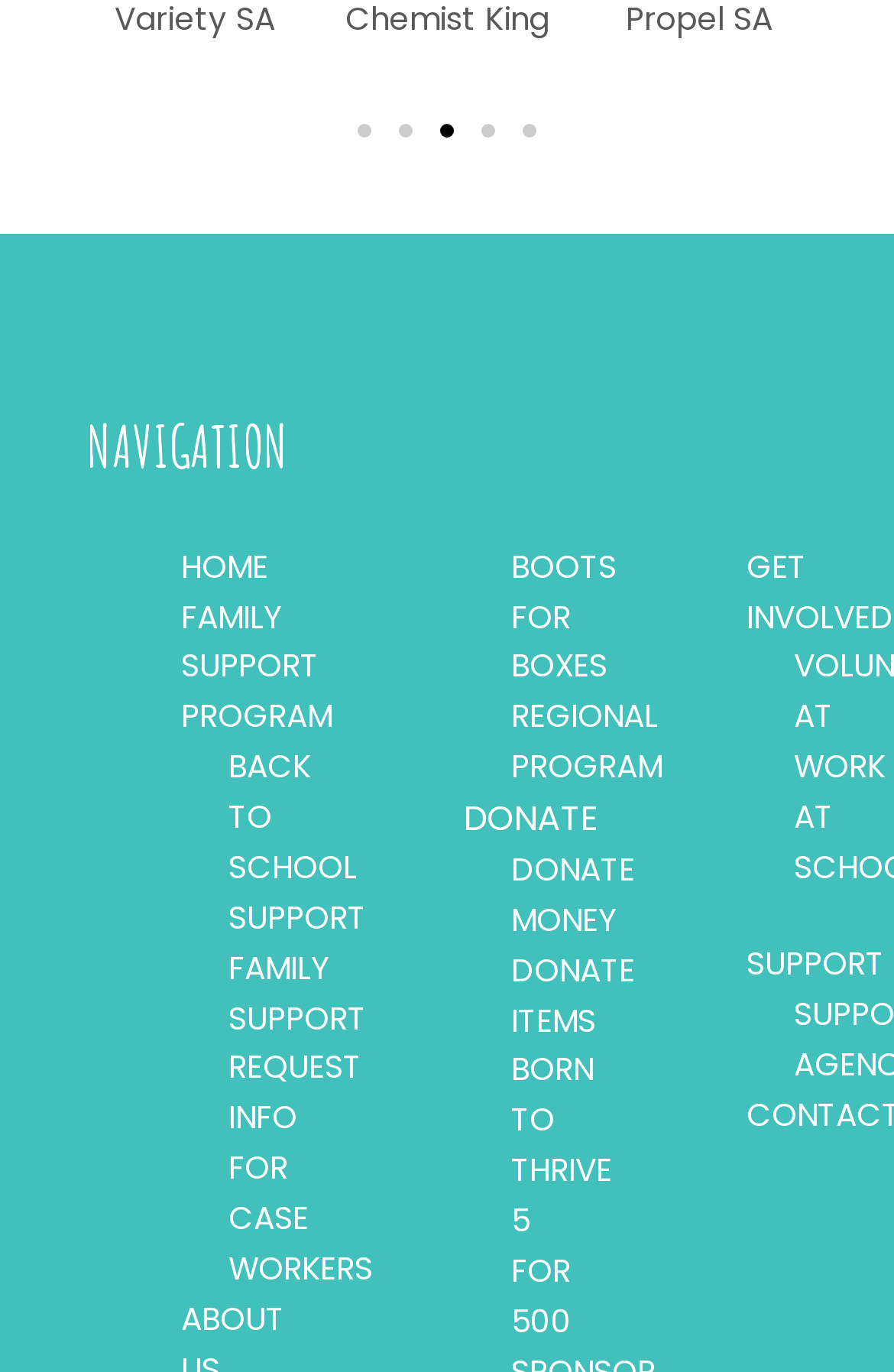What is the purpose of the 'SUPPORT' link?
From the image, respond with a single word or phrase.

Support